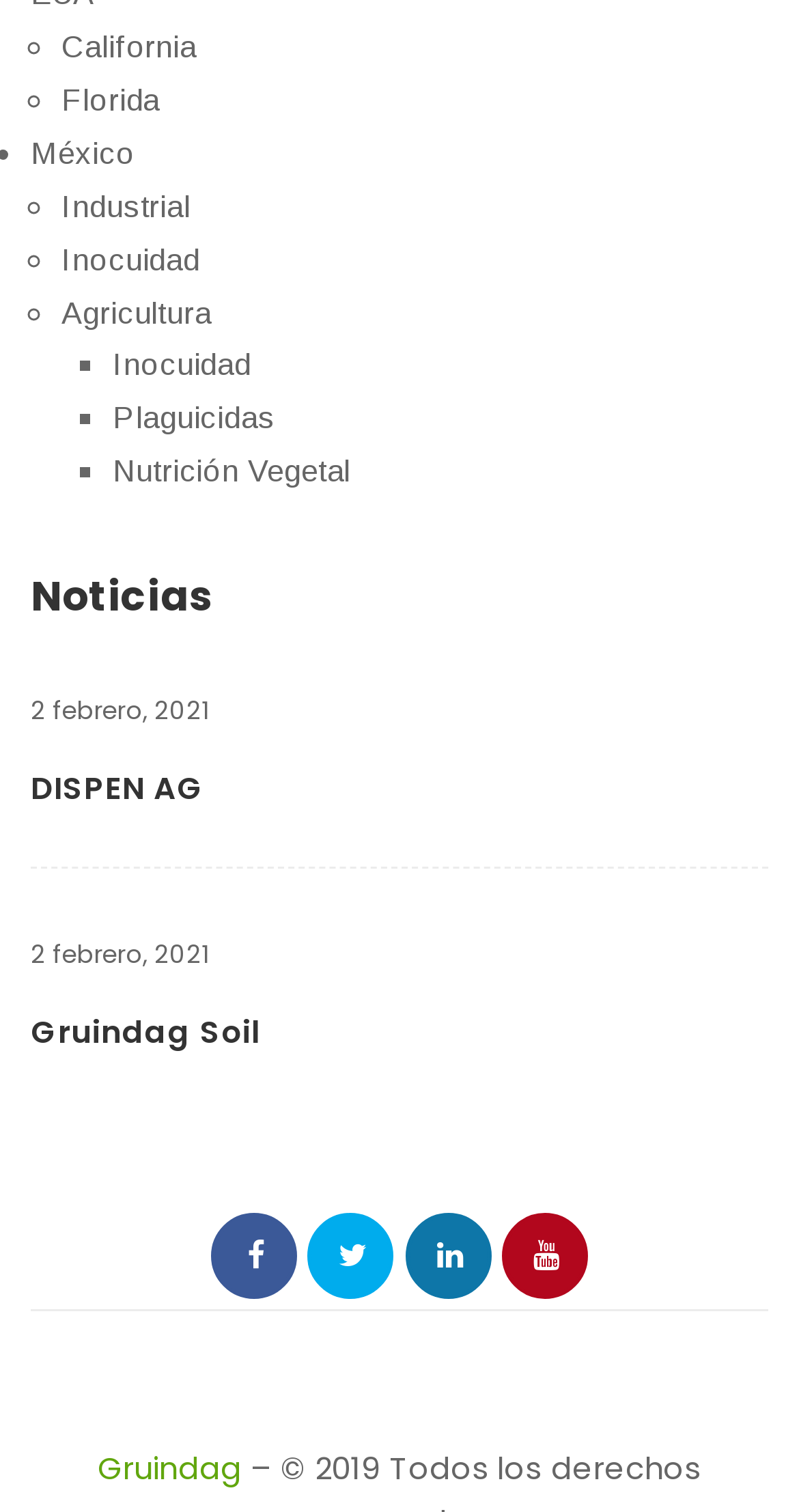How many social media links are there?
Observe the image and answer the question with a one-word or short phrase response.

4